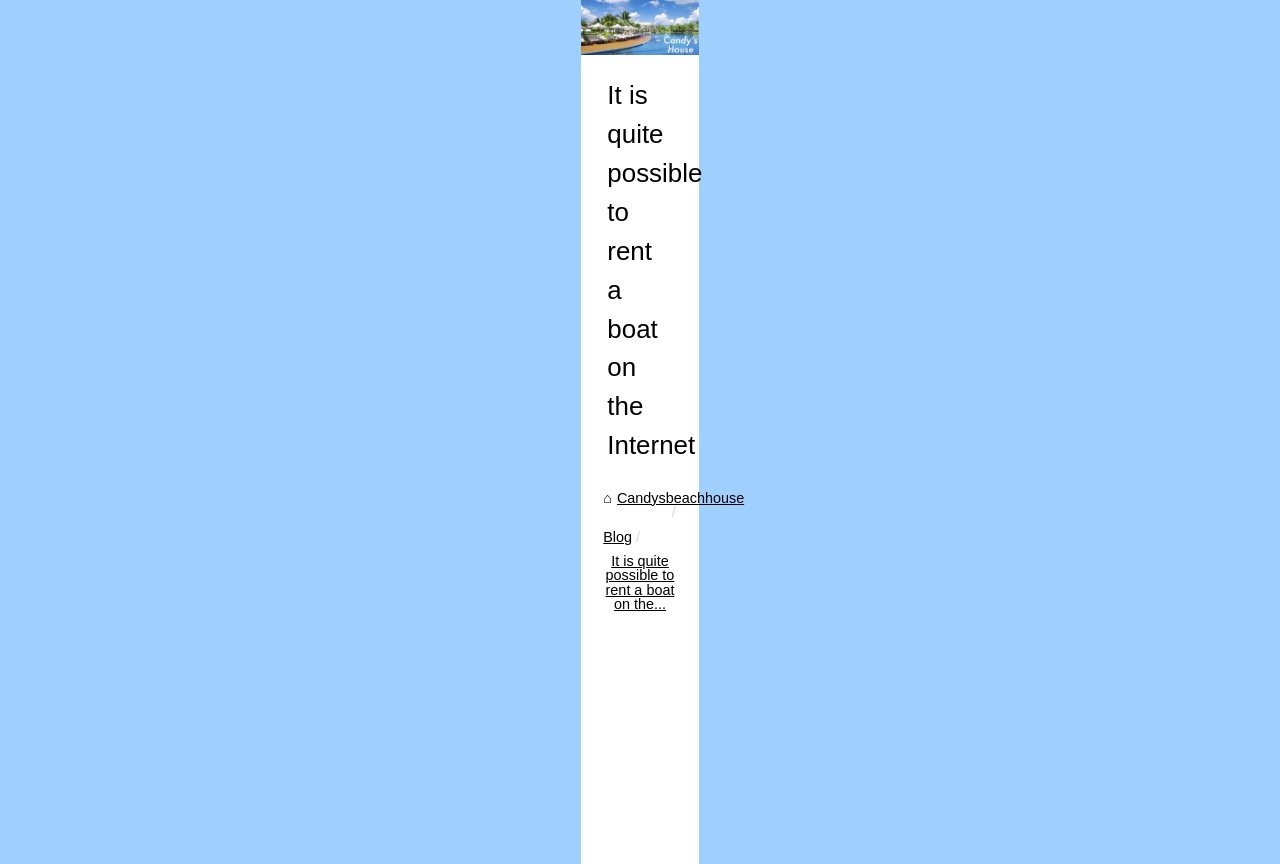Determine the coordinates of the bounding box for the clickable area needed to execute this instruction: "read It is quite possible to rent a boat on the Internet article".

[0.196, 0.88, 0.398, 0.899]